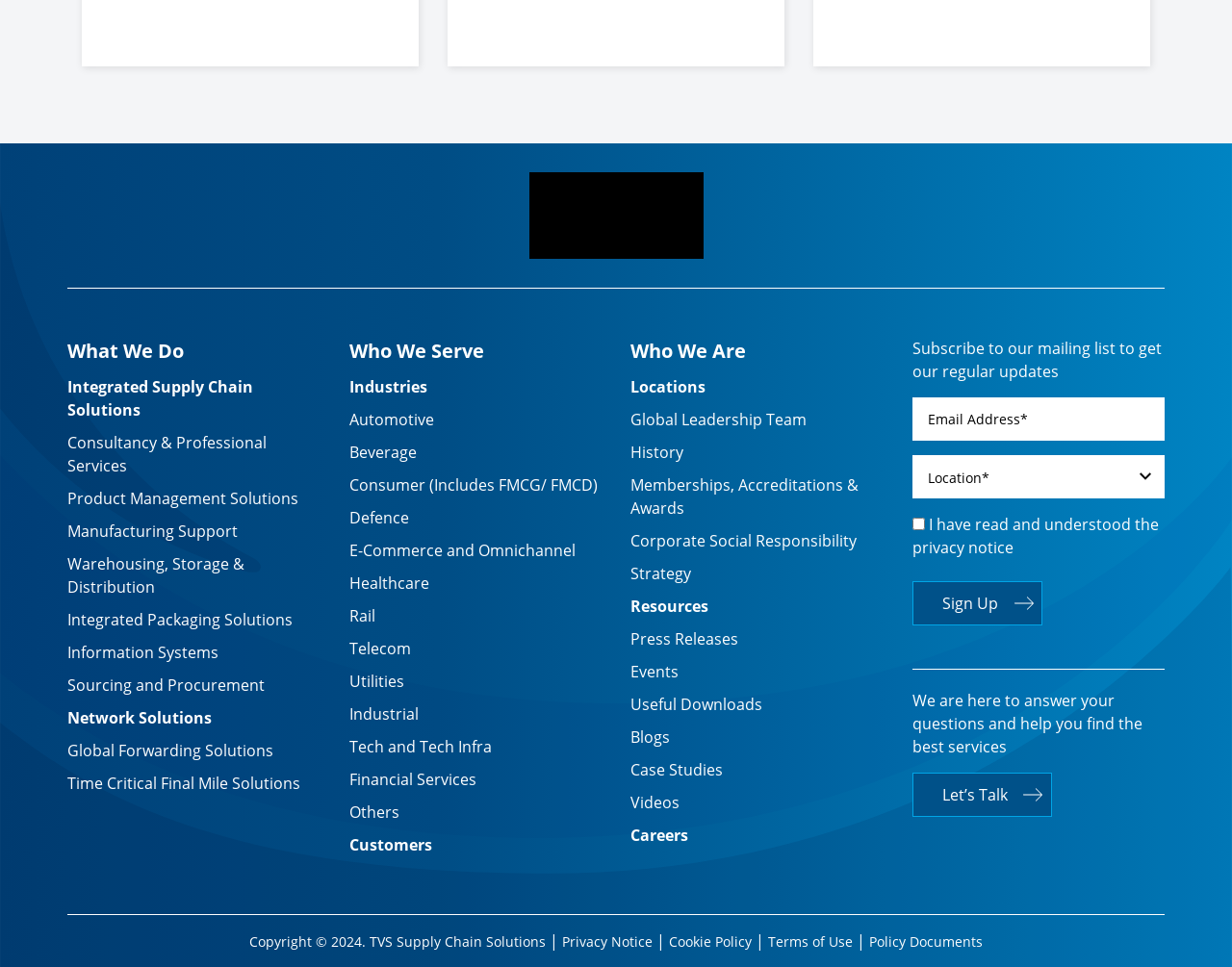Please identify the coordinates of the bounding box for the clickable region that will accomplish this instruction: "Click on What We Do".

[0.055, 0.348, 0.149, 0.378]